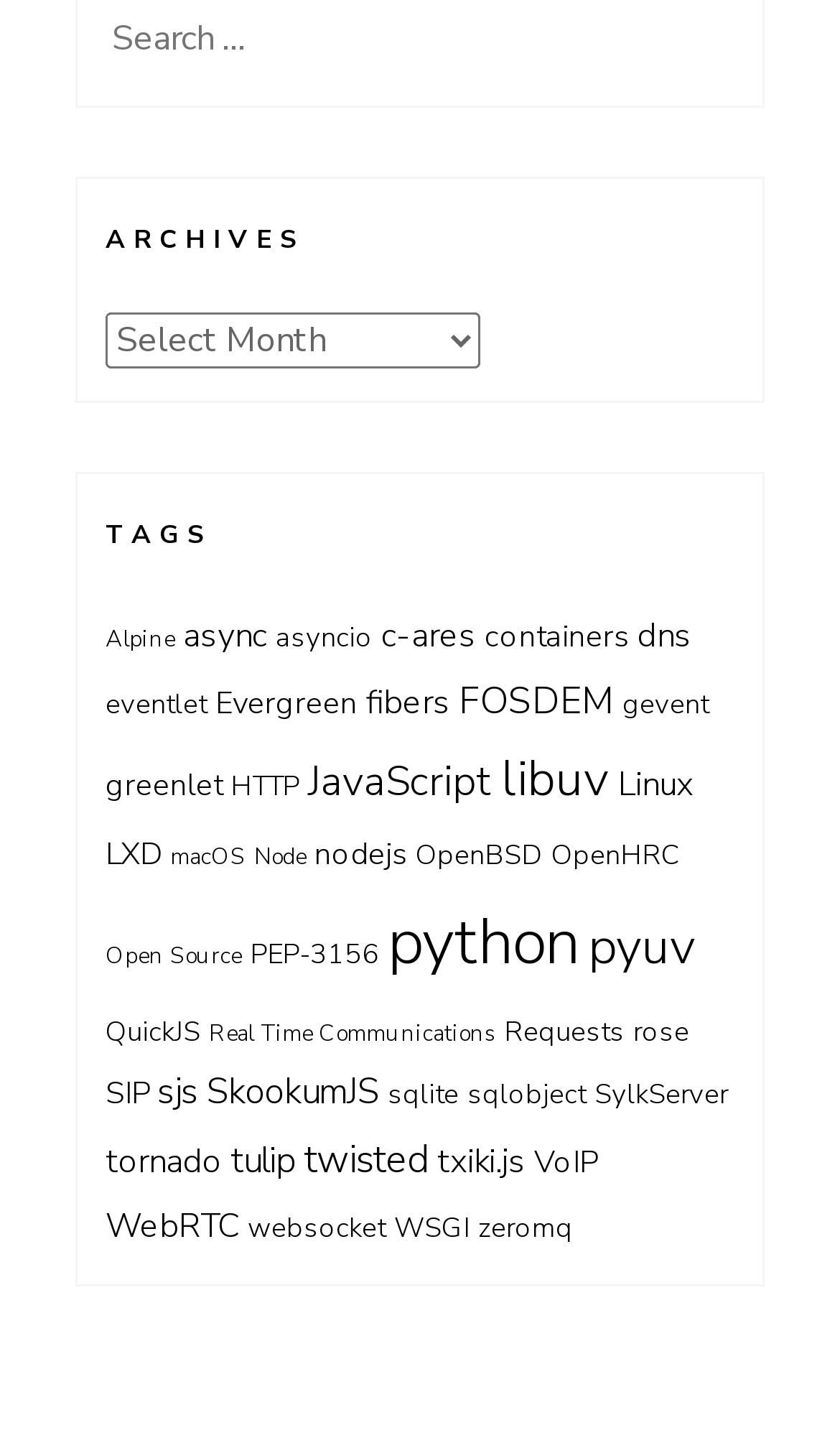Return the bounding box coordinates of the UI element that corresponds to this description: "OpenHRC". The coordinates must be given as four float numbers in the range of 0 and 1, [left, top, right, bottom].

[0.656, 0.582, 0.81, 0.609]